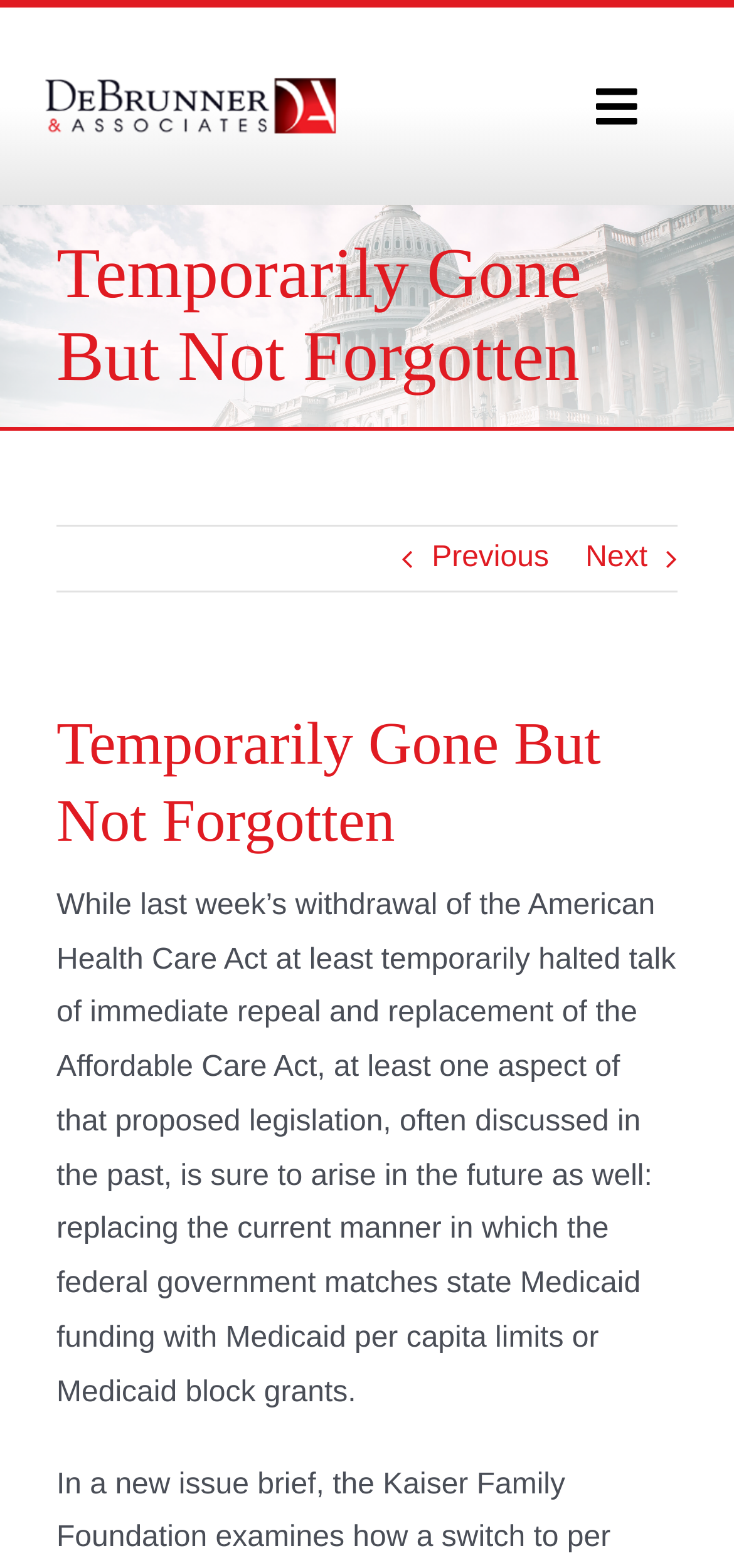Based on the visual content of the image, answer the question thoroughly: How many links are there in the article?

There are two links in the article: 'Previous' and 'Next'. These links are used for pagination.